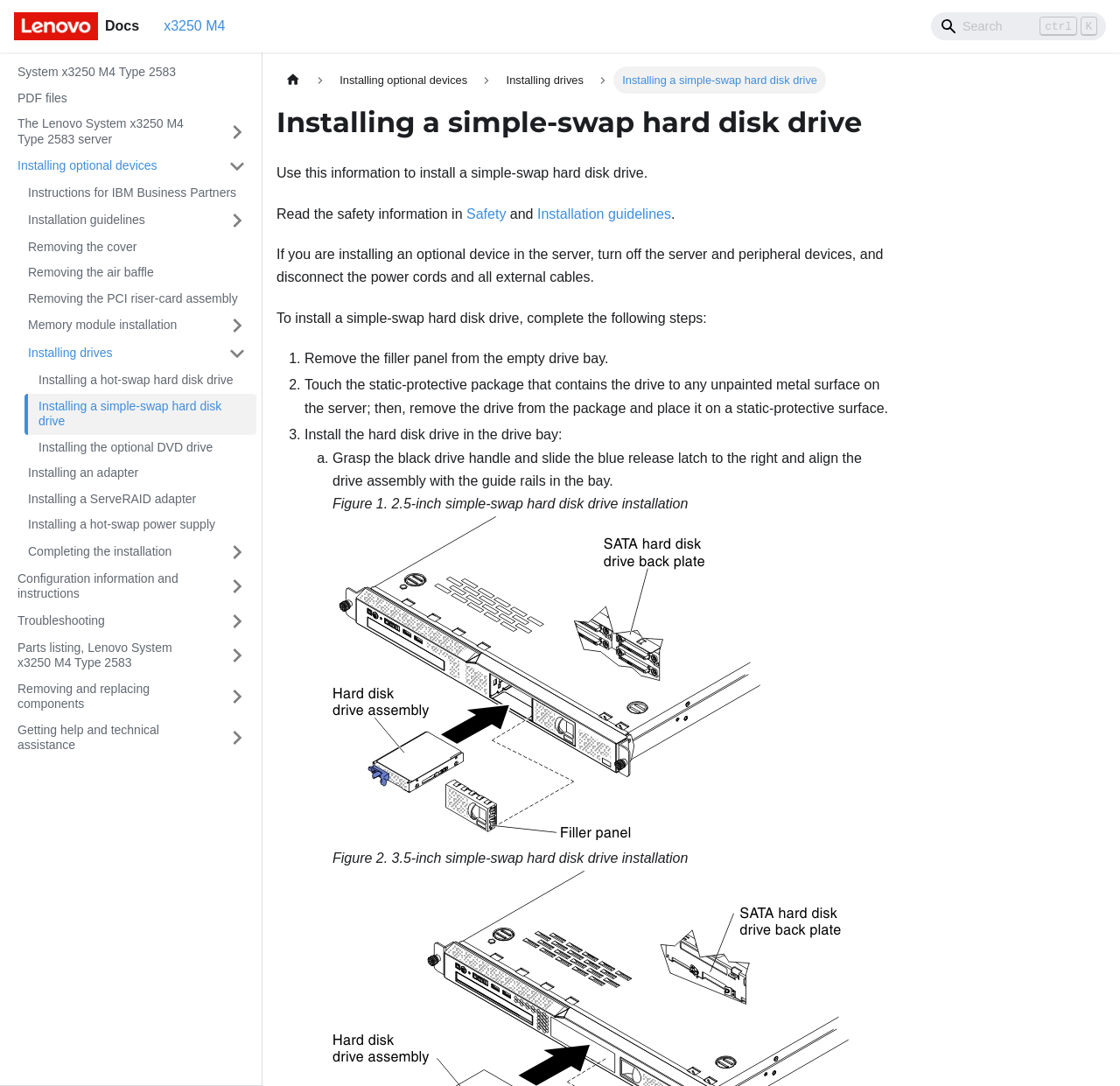What is the size of the hard disk drive shown in Figure 1?
Based on the screenshot, answer the question with a single word or phrase.

2.5-inch